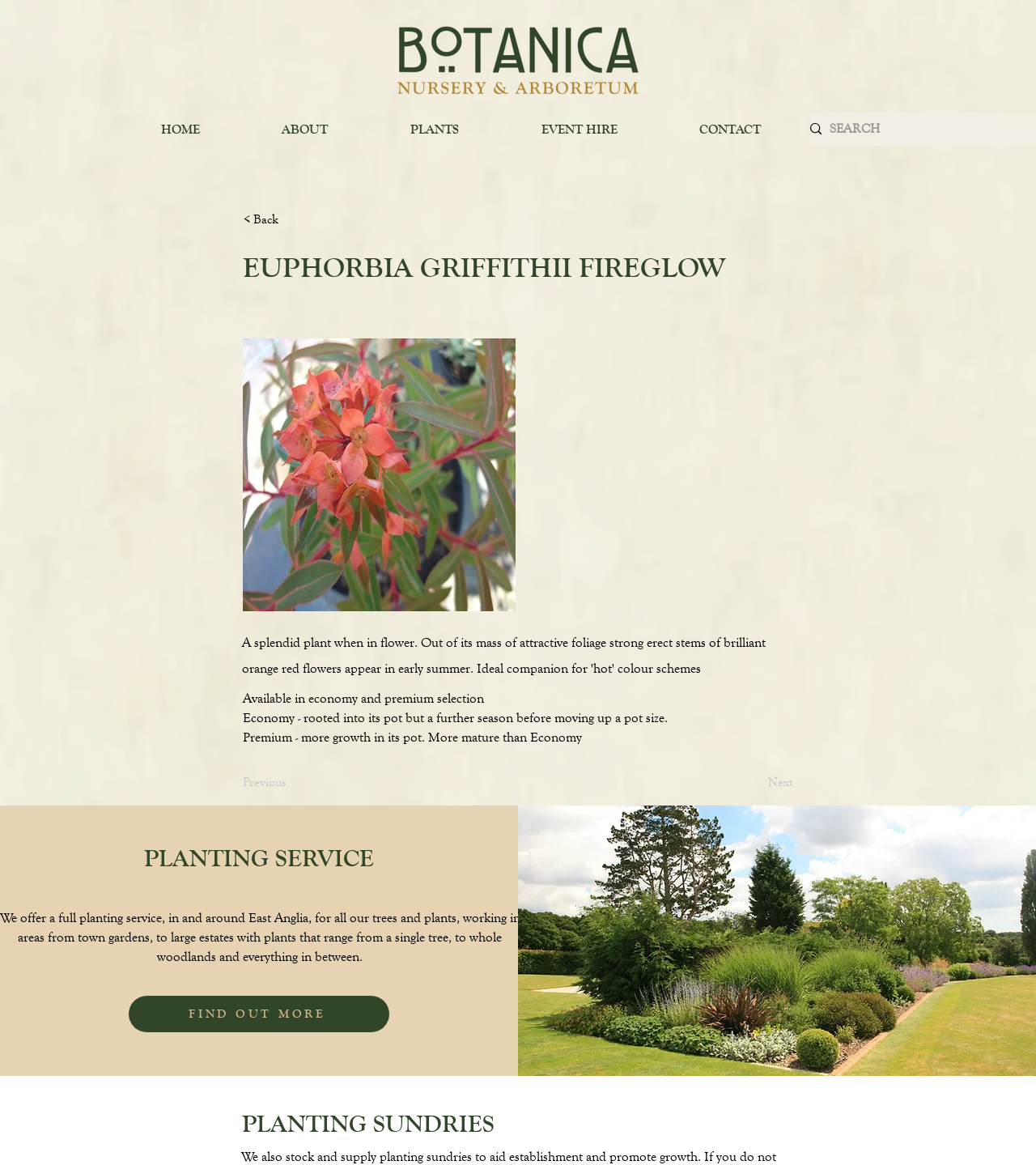Predict the bounding box coordinates for the UI element described as: "EVENT HIRE". The coordinates should be four float numbers between 0 and 1, presented as [left, top, right, bottom].

[0.486, 0.097, 0.632, 0.126]